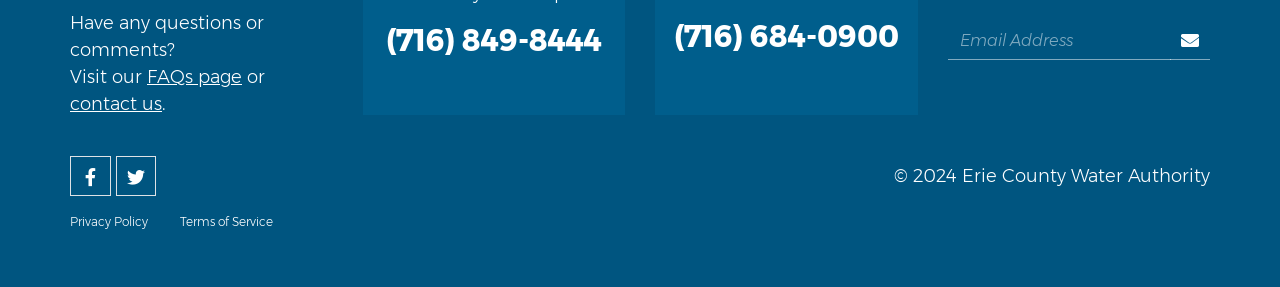Respond to the question below with a single word or phrase:
Where can I find FAQs?

FAQs page